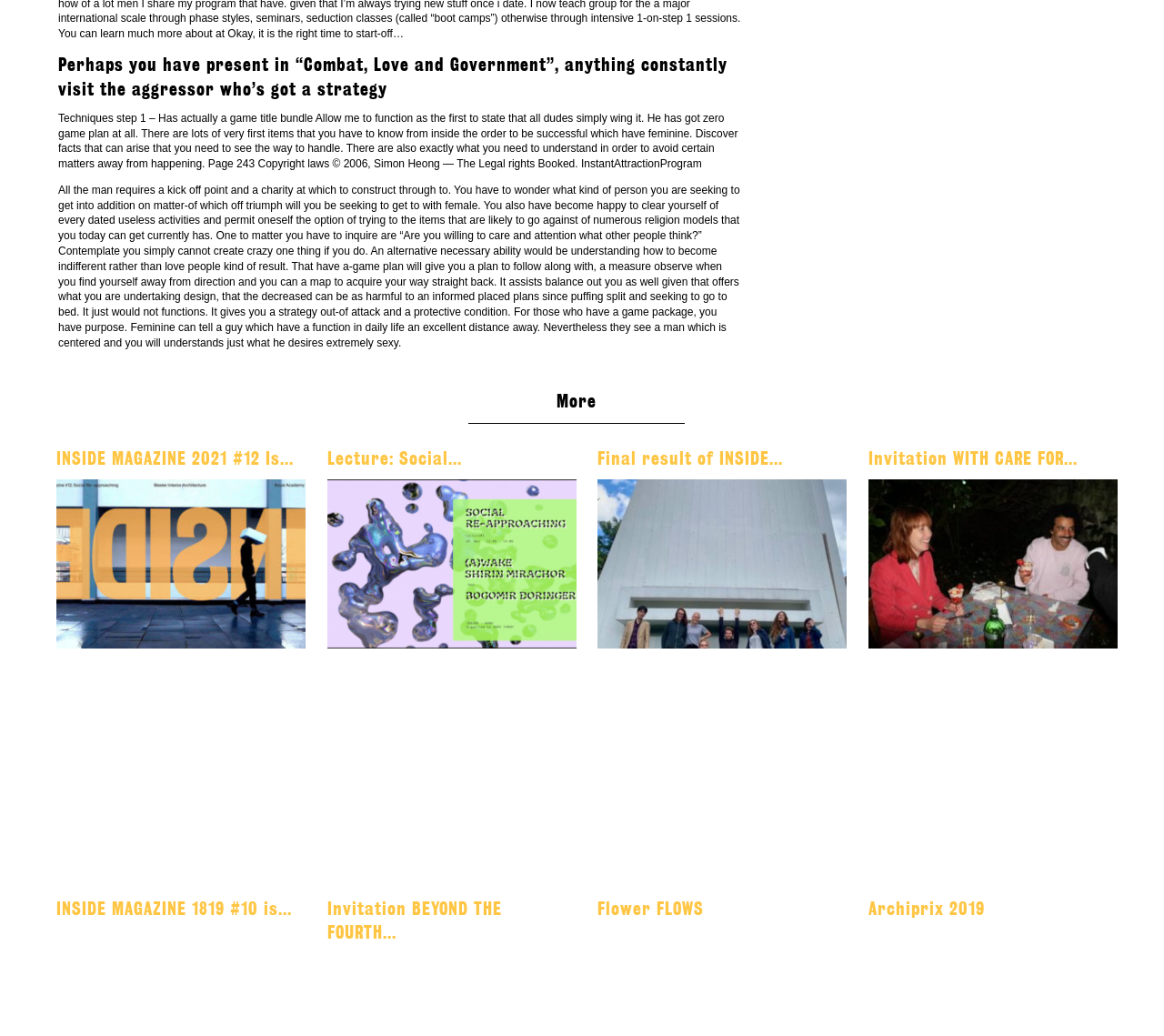Using the format (top-left x, top-left y, bottom-right x, bottom-right y), and given the element description, identify the bounding box coordinates within the screenshot: Invitation WITH CARE FOR...

[0.746, 0.432, 0.926, 0.452]